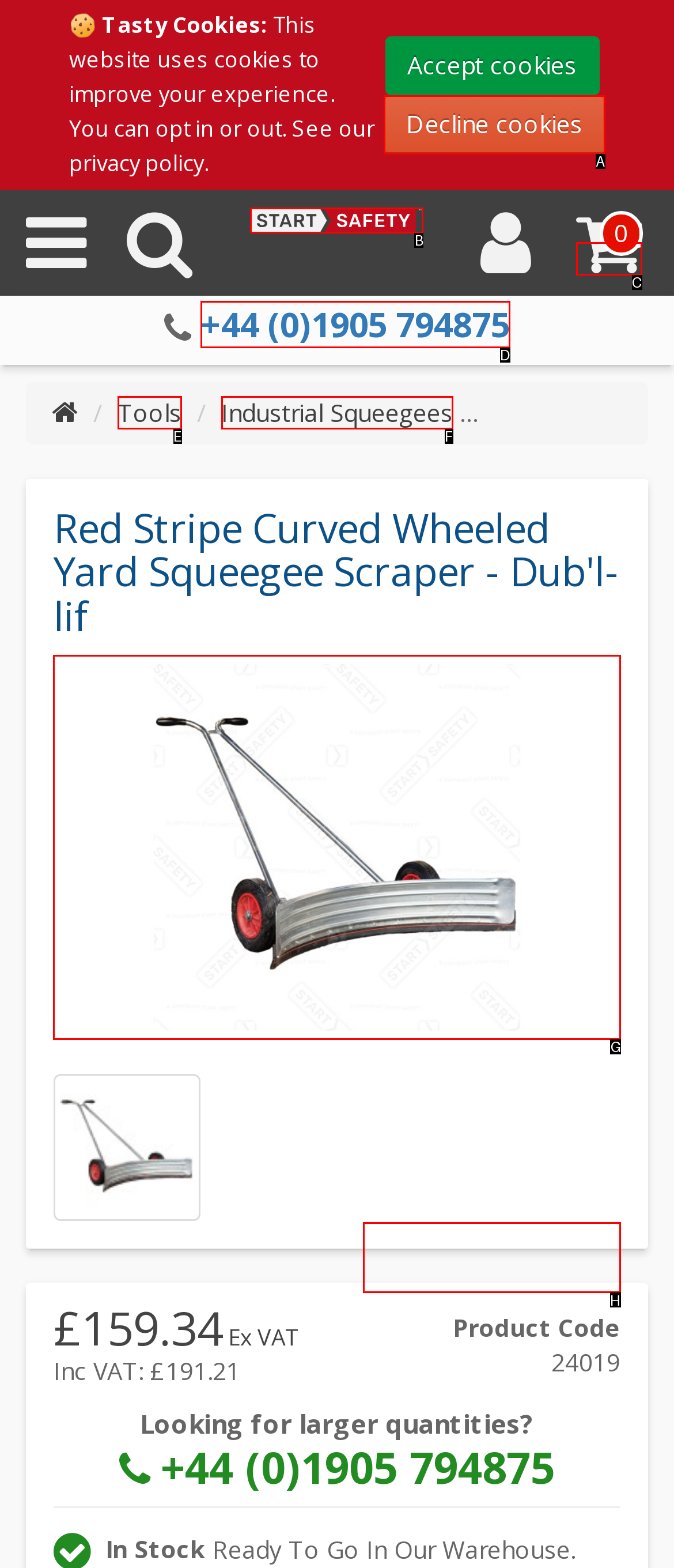Which HTML element should be clicked to perform the following task: click on the link to mobile
Reply with the letter of the appropriate option.

None